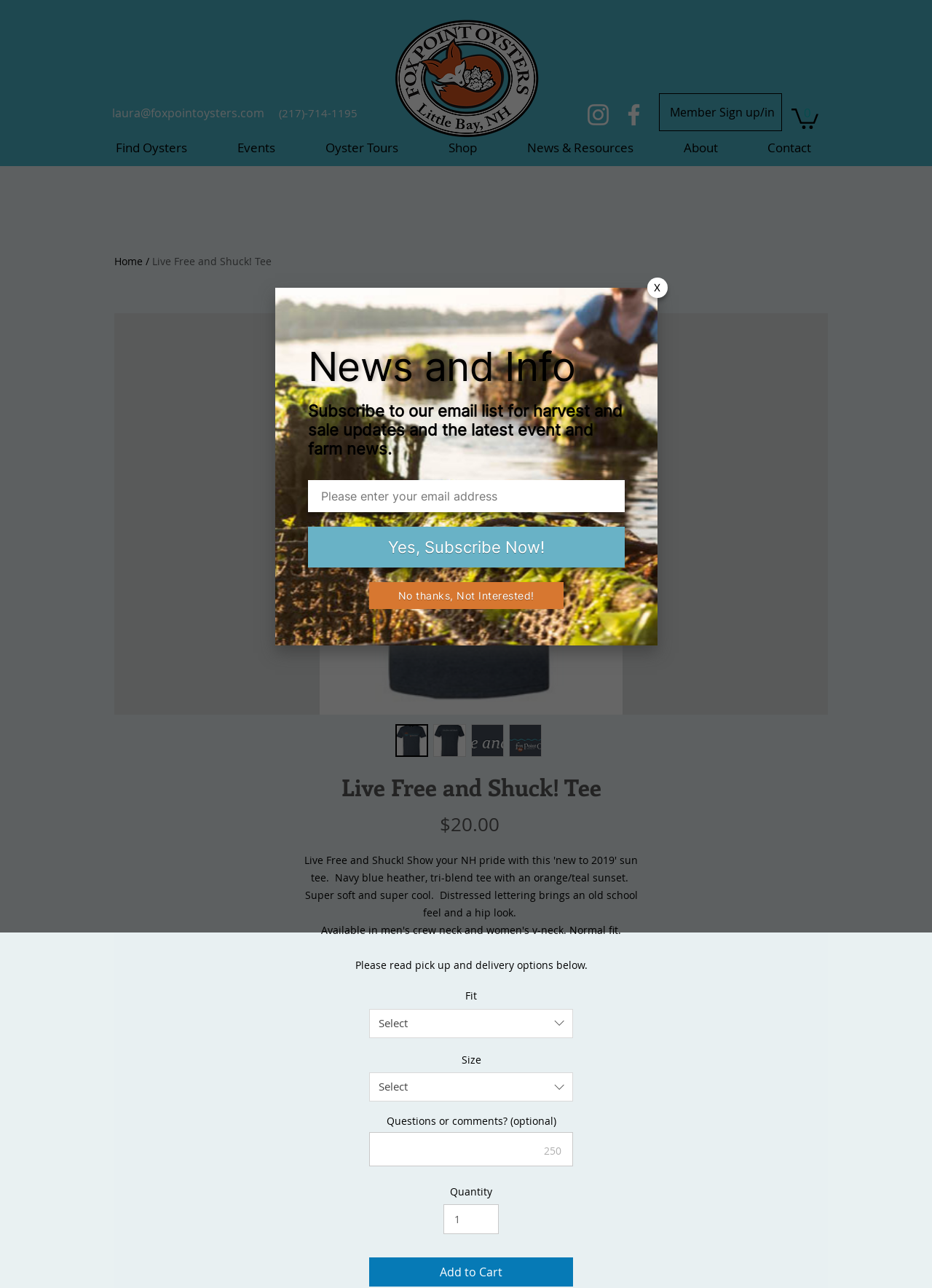Based on the element description "Sliding Patio Door Installation", predict the bounding box coordinates of the UI element.

None